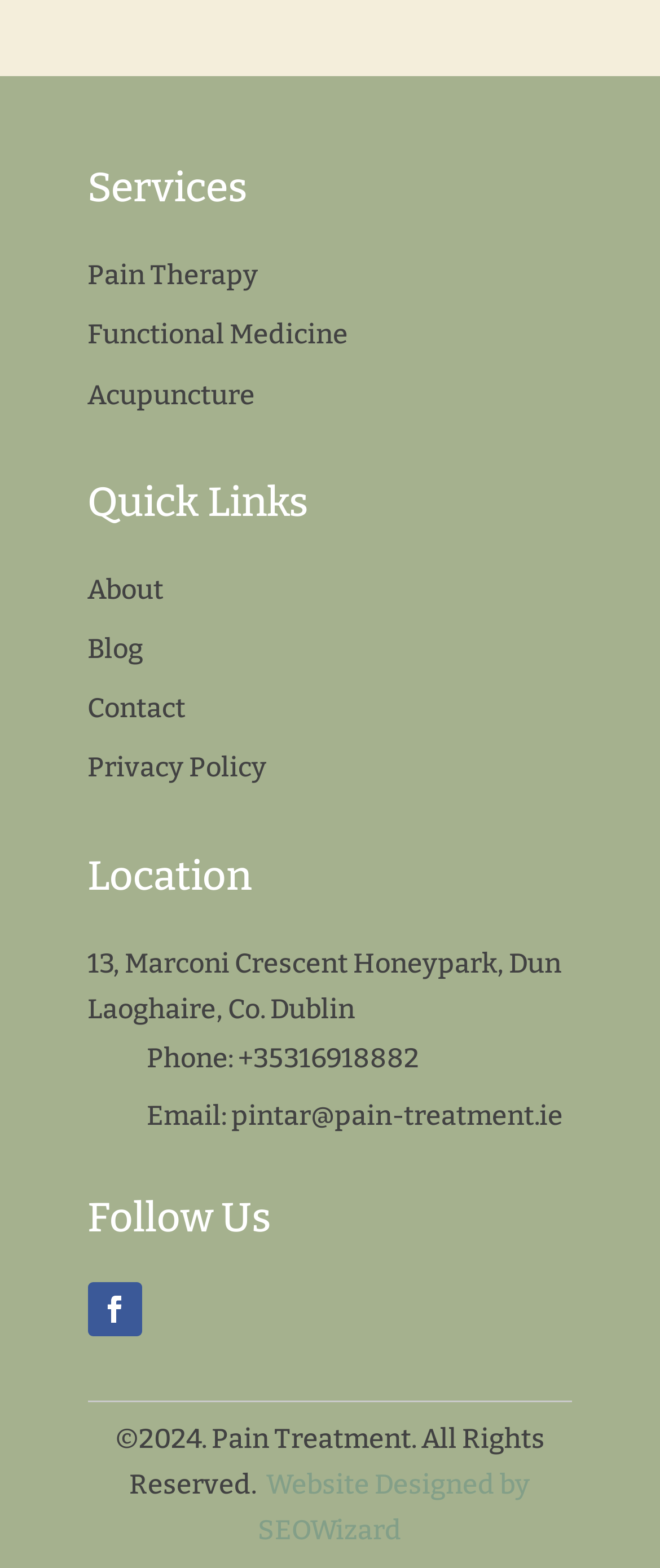Find the bounding box coordinates of the UI element according to this description: "Menu".

None